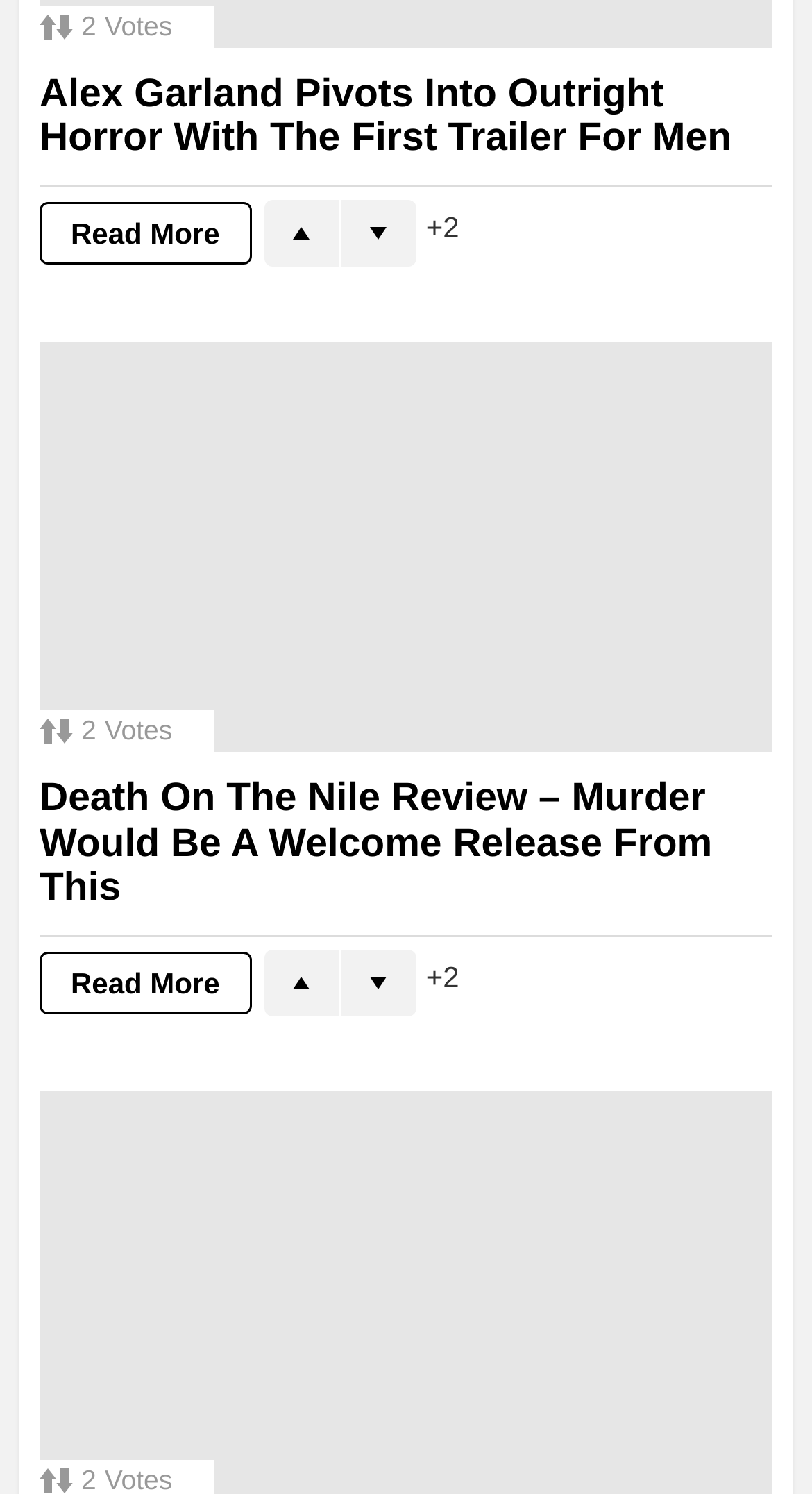Identify the bounding box coordinates of the specific part of the webpage to click to complete this instruction: "Visit The Big Swim".

None